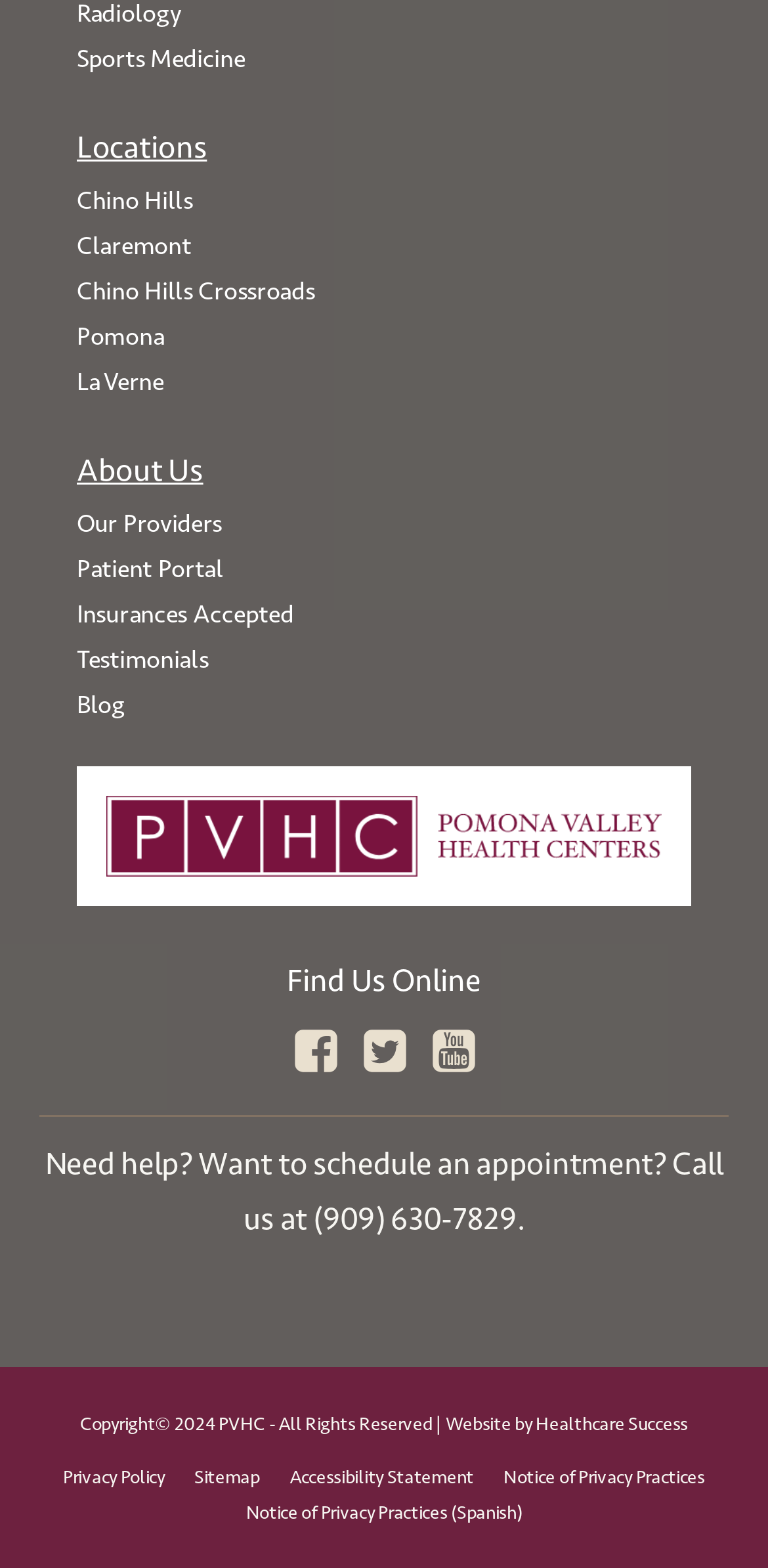Determine the bounding box coordinates of the clickable region to execute the instruction: "Log in to Patient Portal". The coordinates should be four float numbers between 0 and 1, denoted as [left, top, right, bottom].

[0.1, 0.348, 0.291, 0.377]